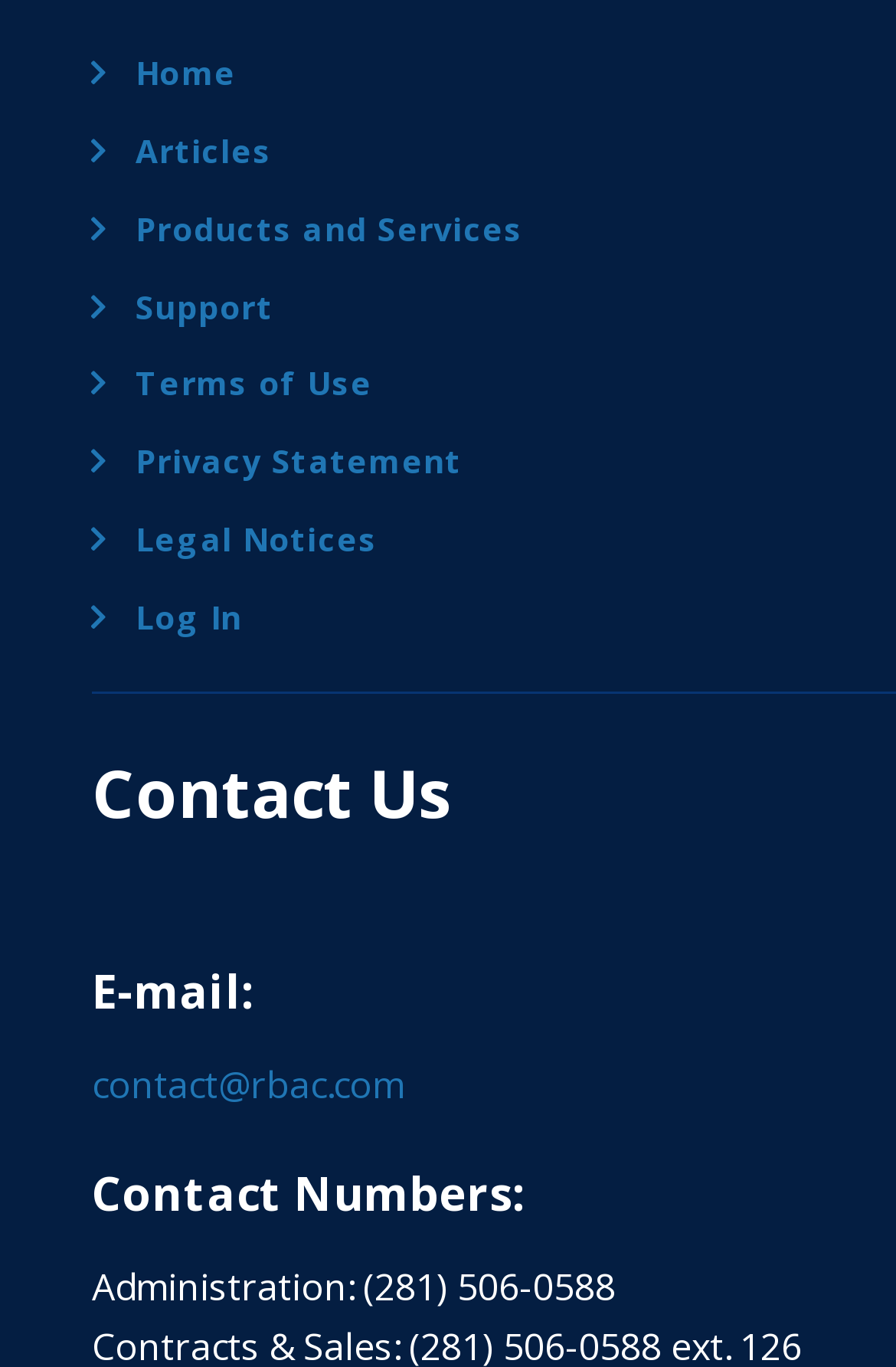Give a one-word or short phrase answer to the question: 
What is the administration contact number?

(281) 506-0588